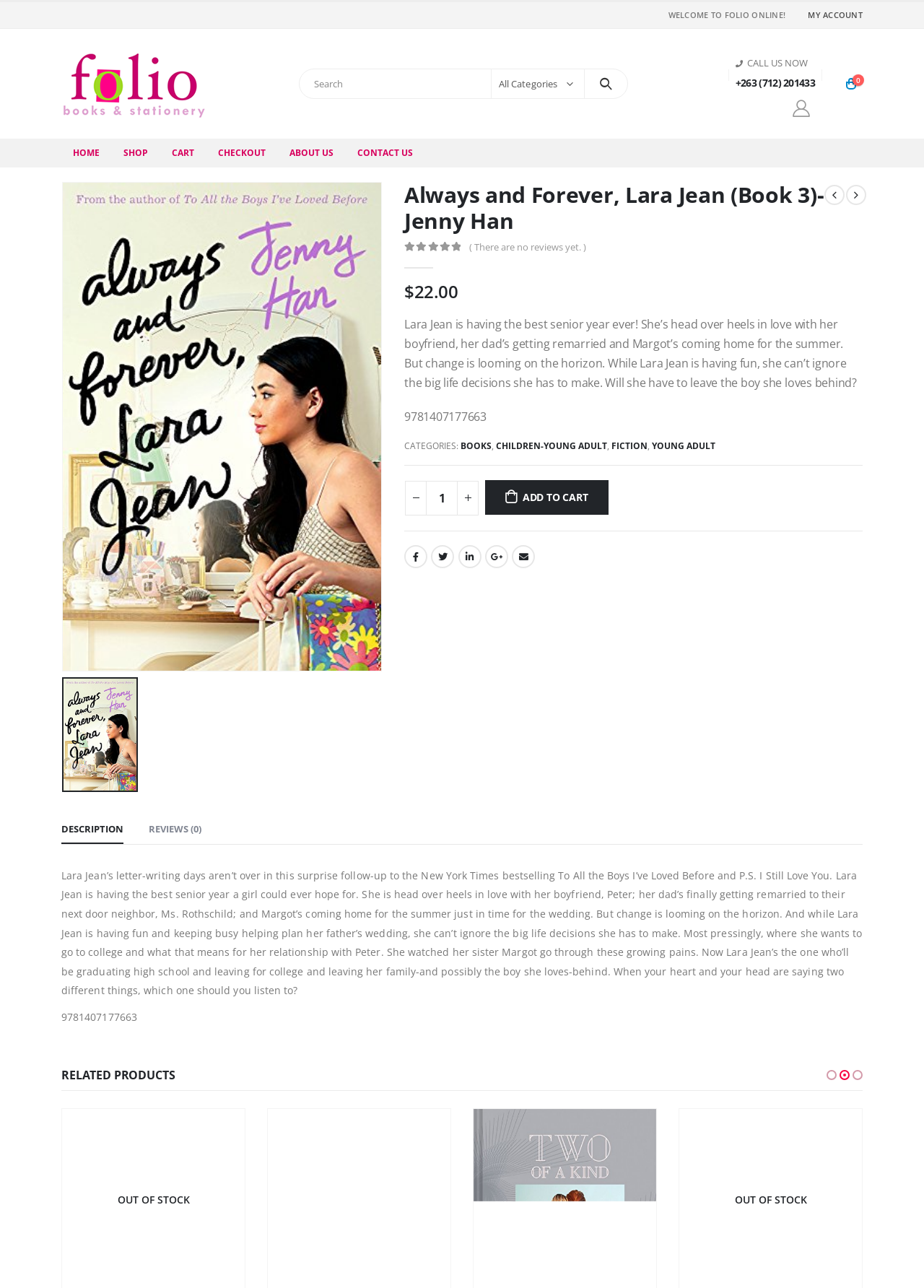Determine the bounding box coordinates for the UI element matching this description: "LinkedIn".

None